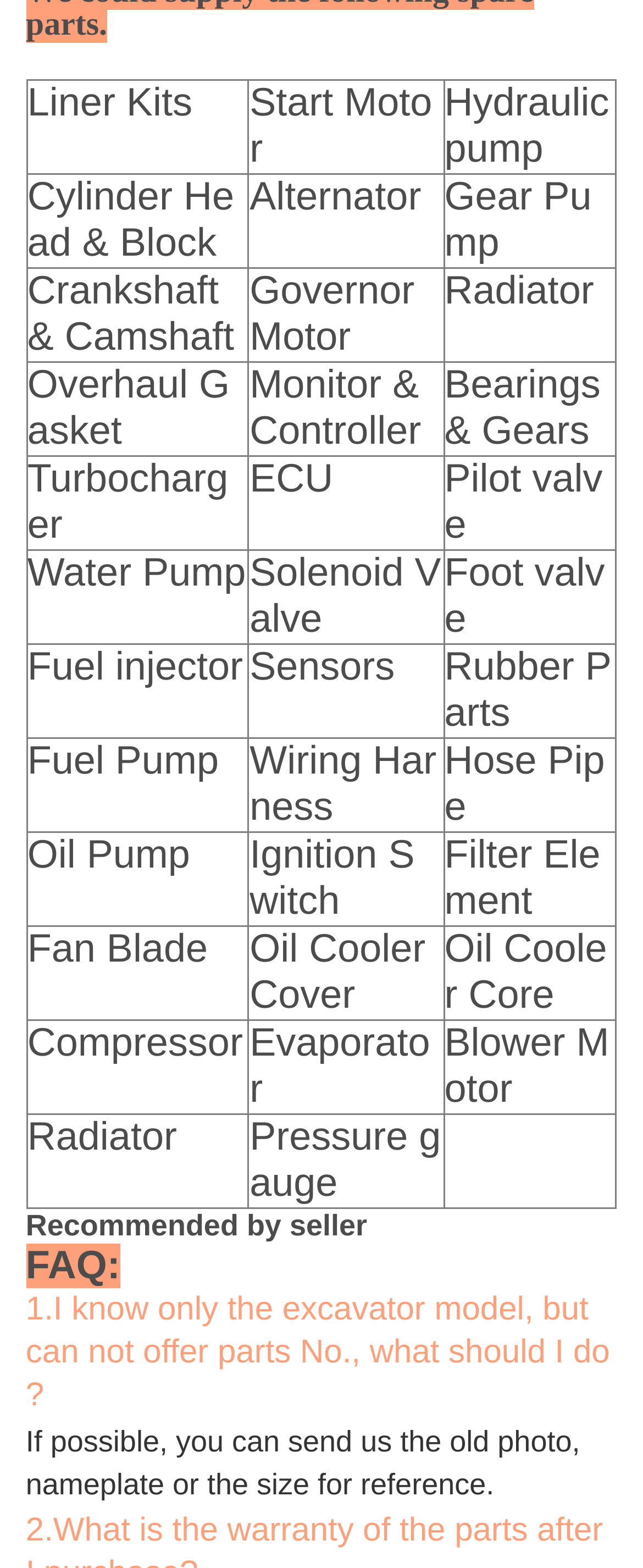Please find the bounding box coordinates of the element that you should click to achieve the following instruction: "Learn about Turbocharger". The coordinates should be presented as four float numbers between 0 and 1: [left, top, right, bottom].

[0.043, 0.292, 0.355, 0.349]